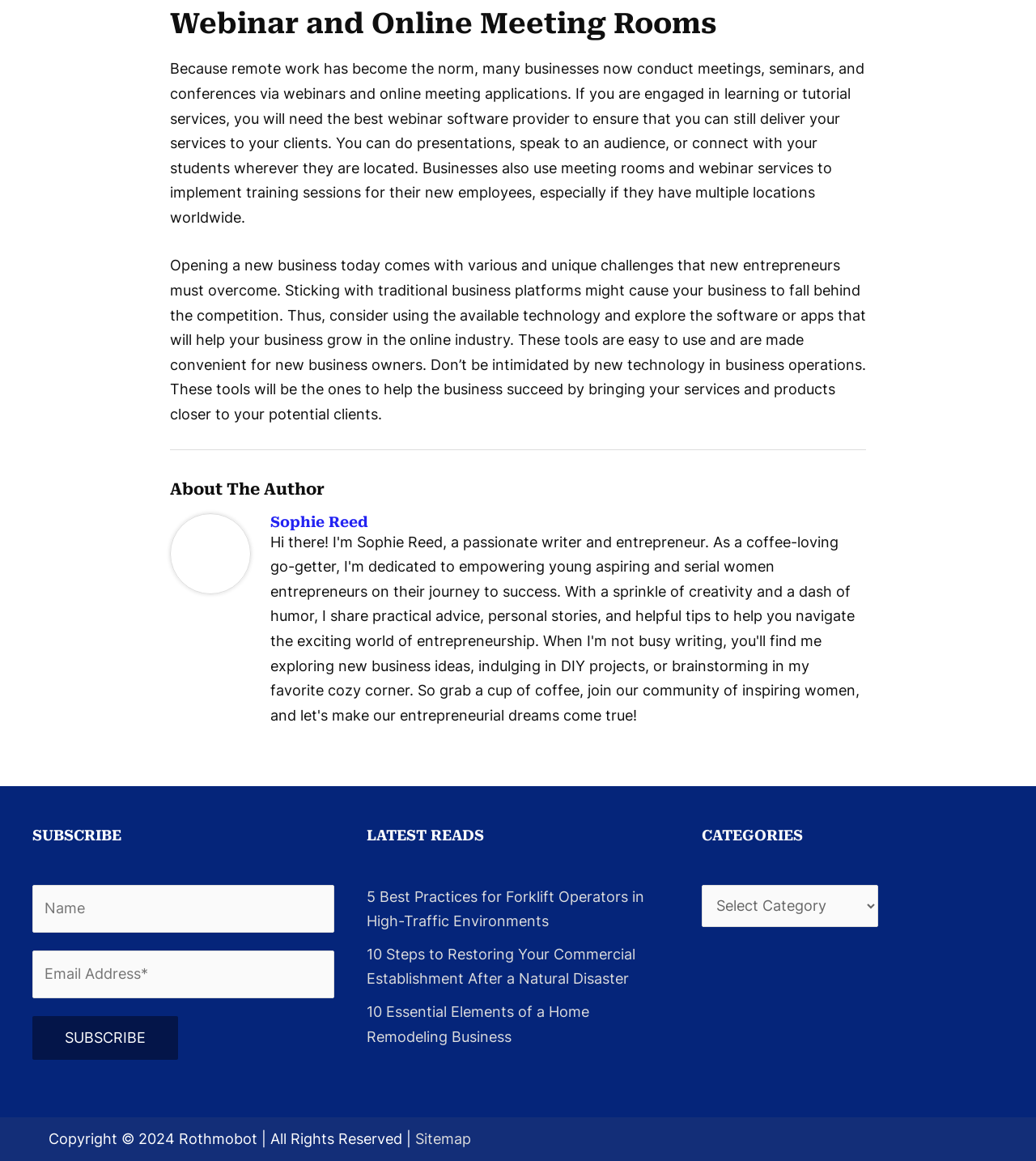Please answer the following question using a single word or phrase: What type of articles are listed under 'LATEST READS'?

Business and industry-related